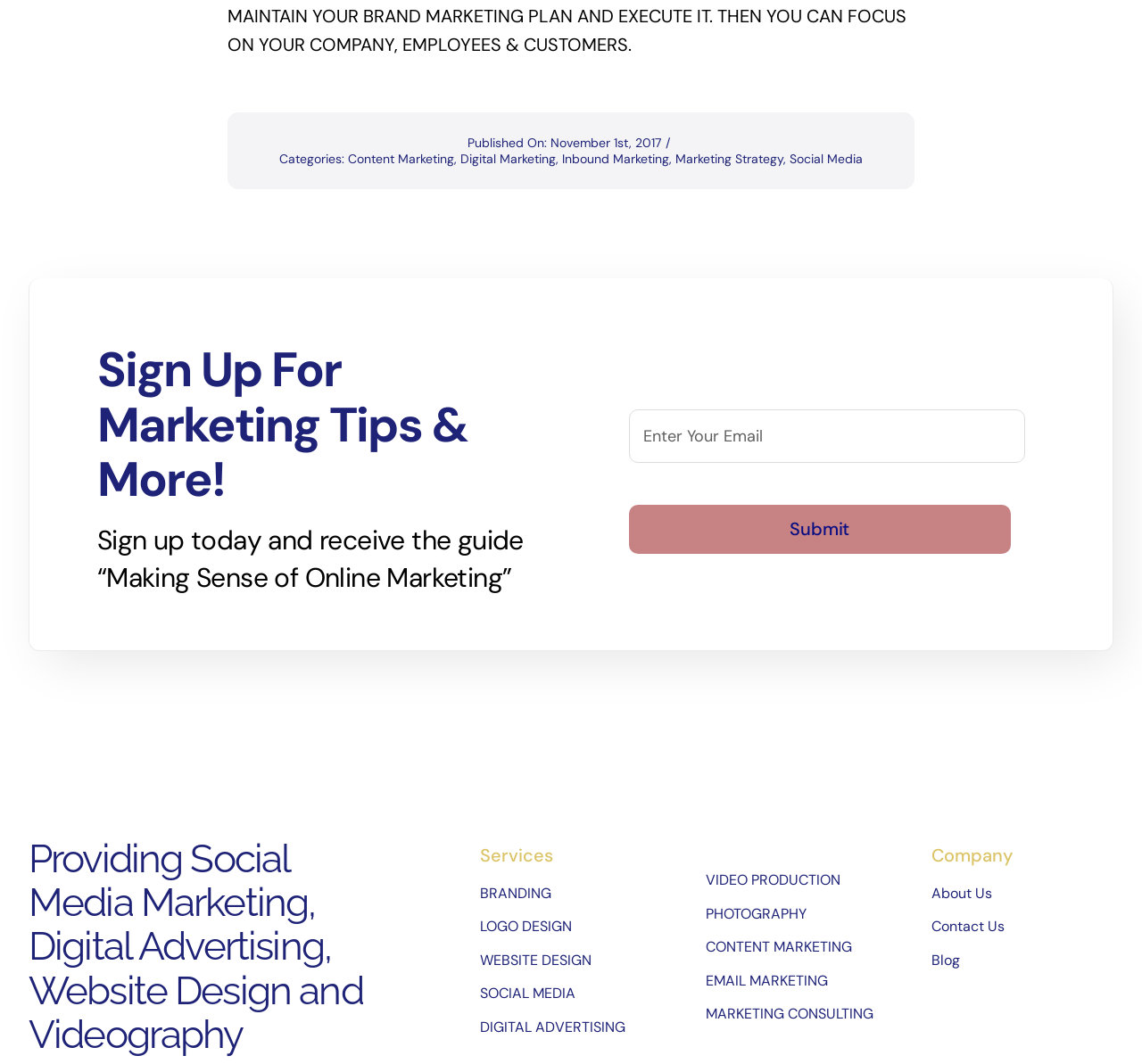Please identify the bounding box coordinates of the area that needs to be clicked to fulfill the following instruction: "Enter email address in the required field."

[0.55, 0.384, 0.898, 0.435]